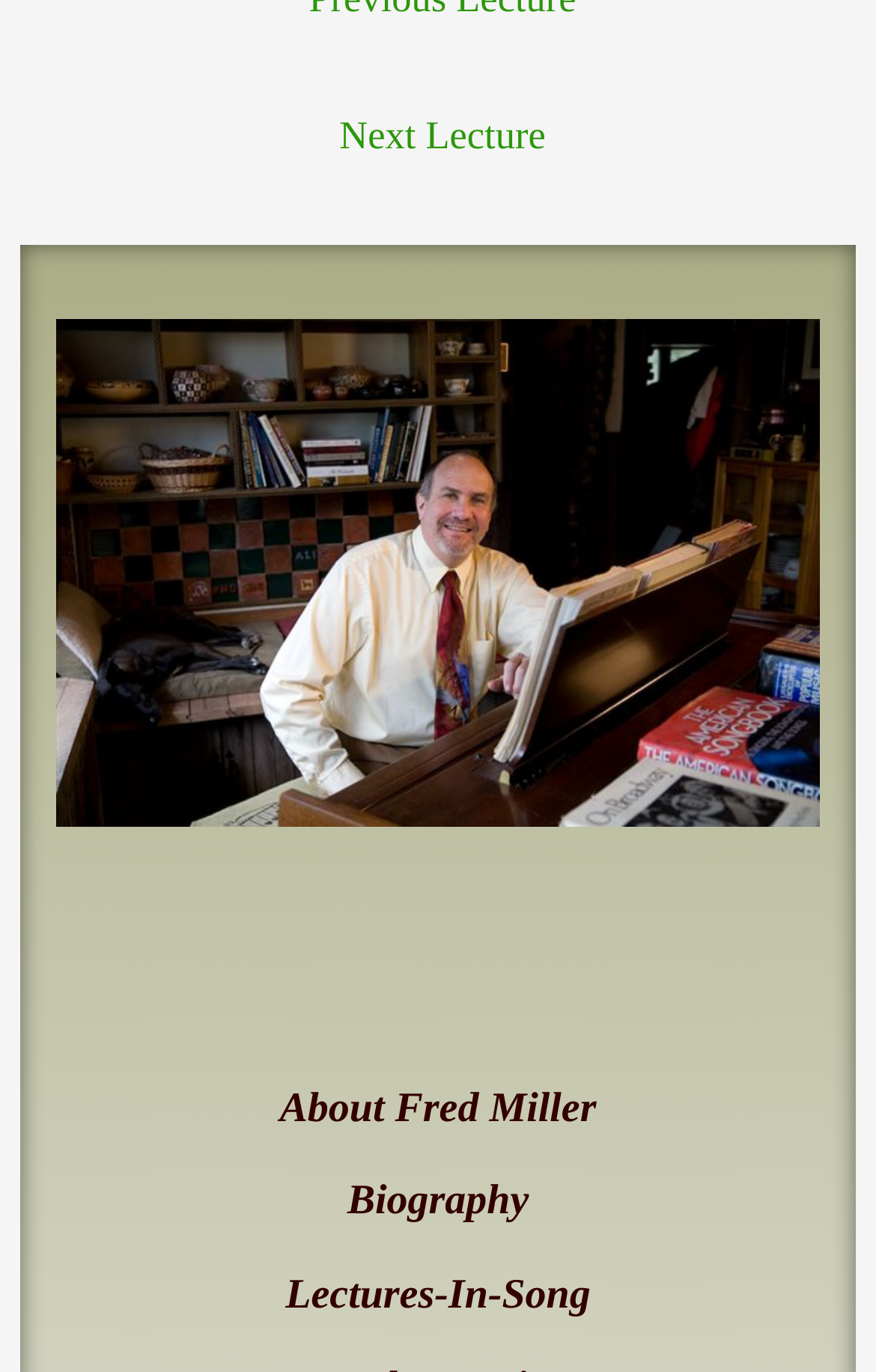Determine the bounding box for the UI element as described: "Contact". The coordinates should be represented as four float numbers between 0 and 1, formatted as [left, top, right, bottom].

[0.423, 0.73, 0.577, 0.764]